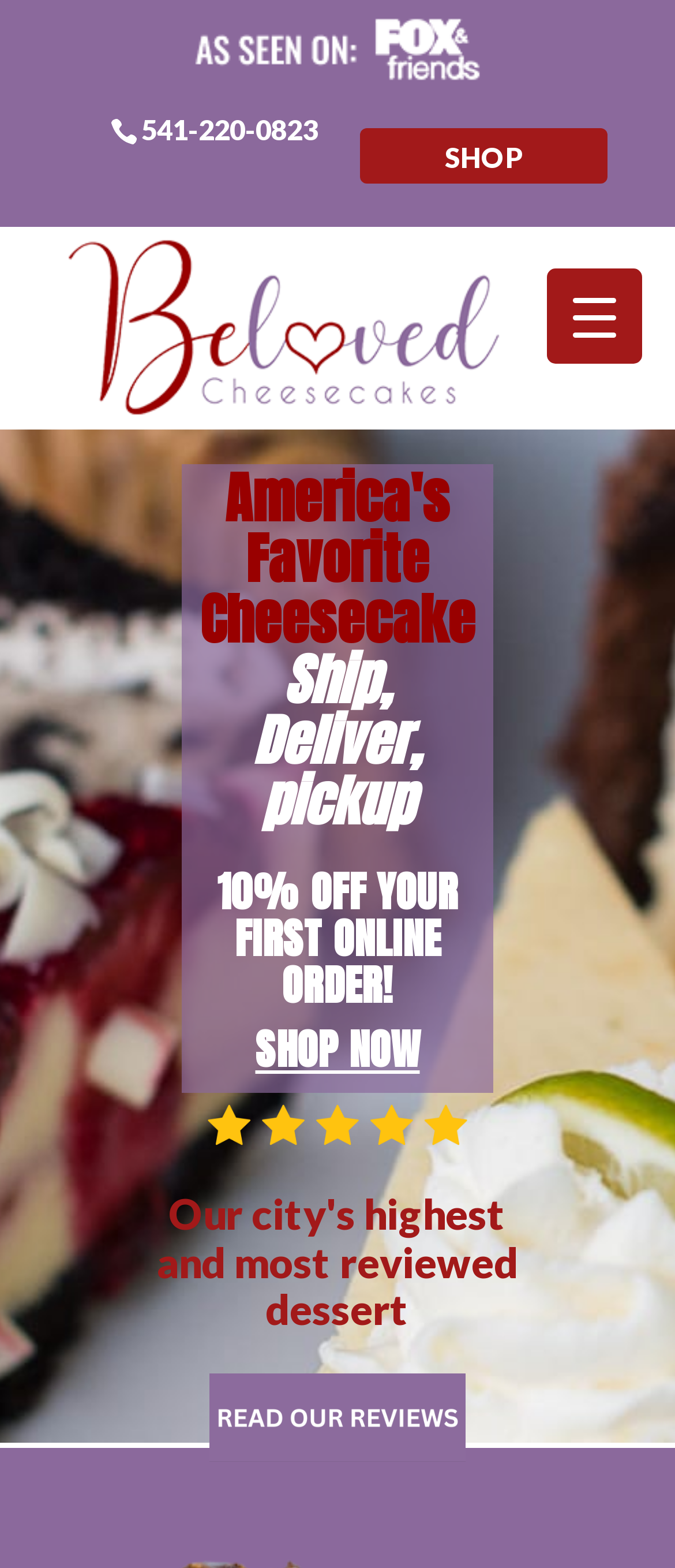Please specify the bounding box coordinates of the clickable region to carry out the following instruction: "Search for something". The coordinates should be four float numbers between 0 and 1, in the format [left, top, right, bottom].

[0.5, 0.0, 0.9, 0.001]